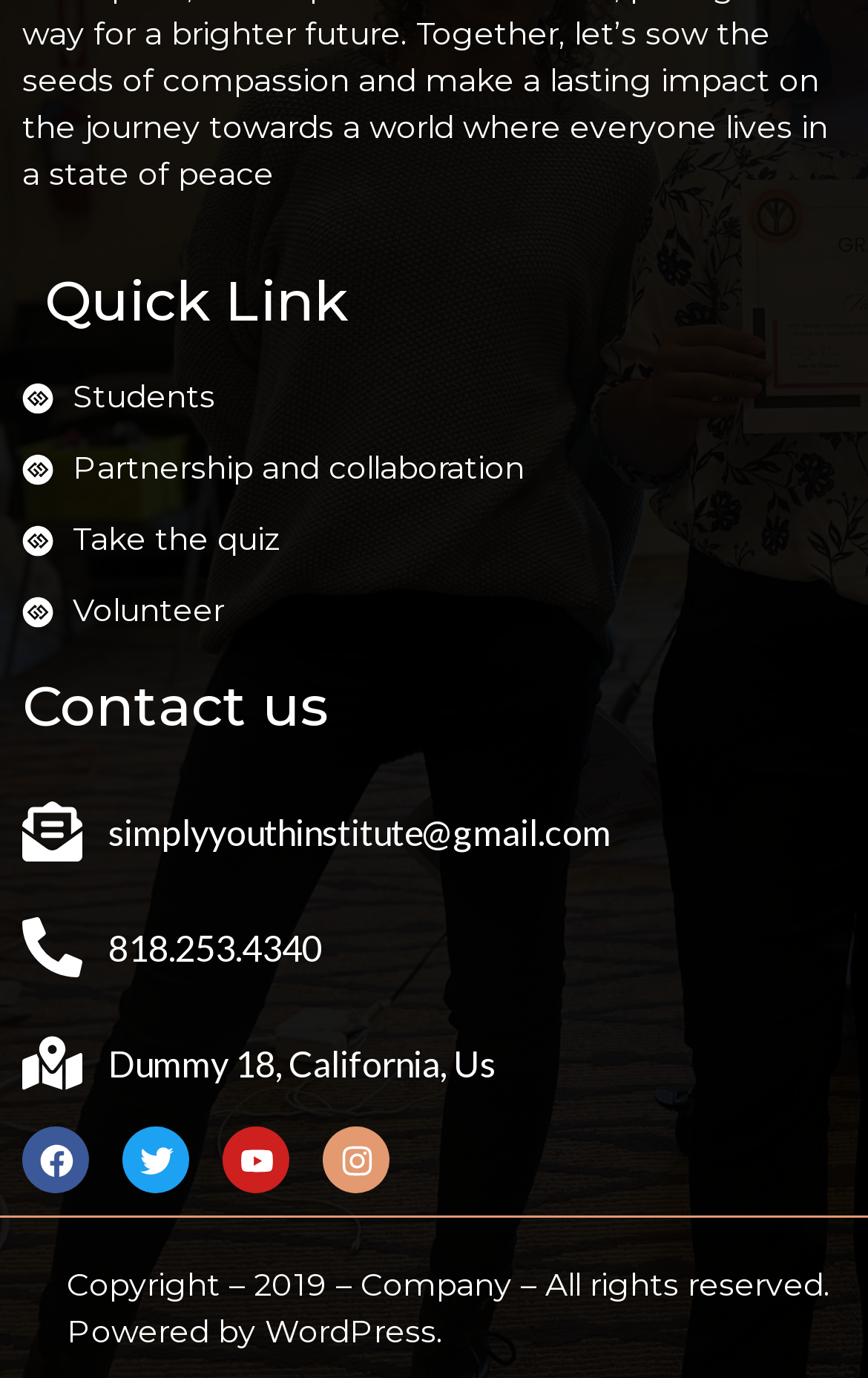Respond with a single word or phrase:
What is the email address to contact?

simplyyouthinstitute@gmail.com